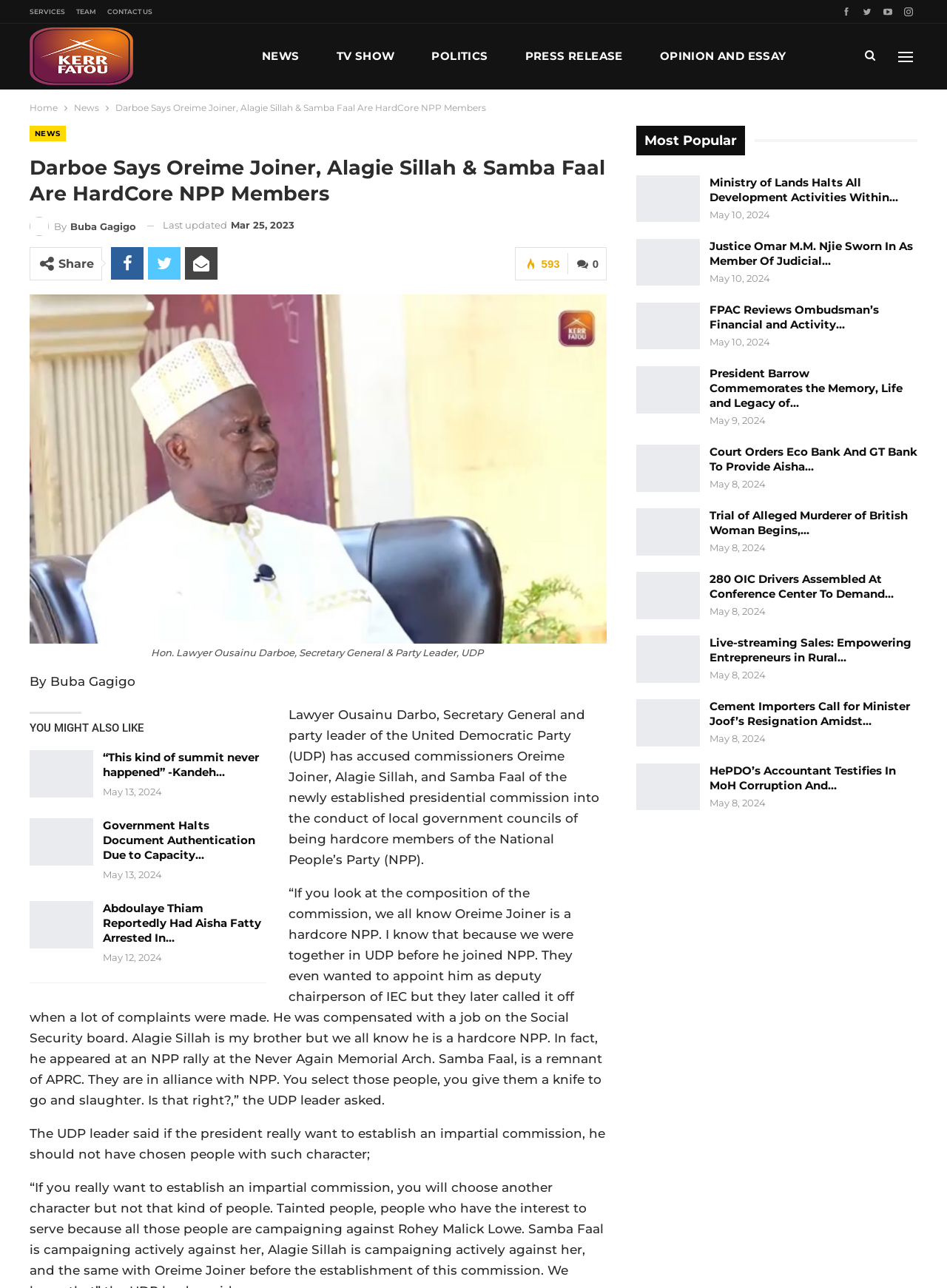Please provide the bounding box coordinates for the UI element as described: "Most Popular". The coordinates must be four floats between 0 and 1, represented as [left, top, right, bottom].

[0.672, 0.104, 0.787, 0.115]